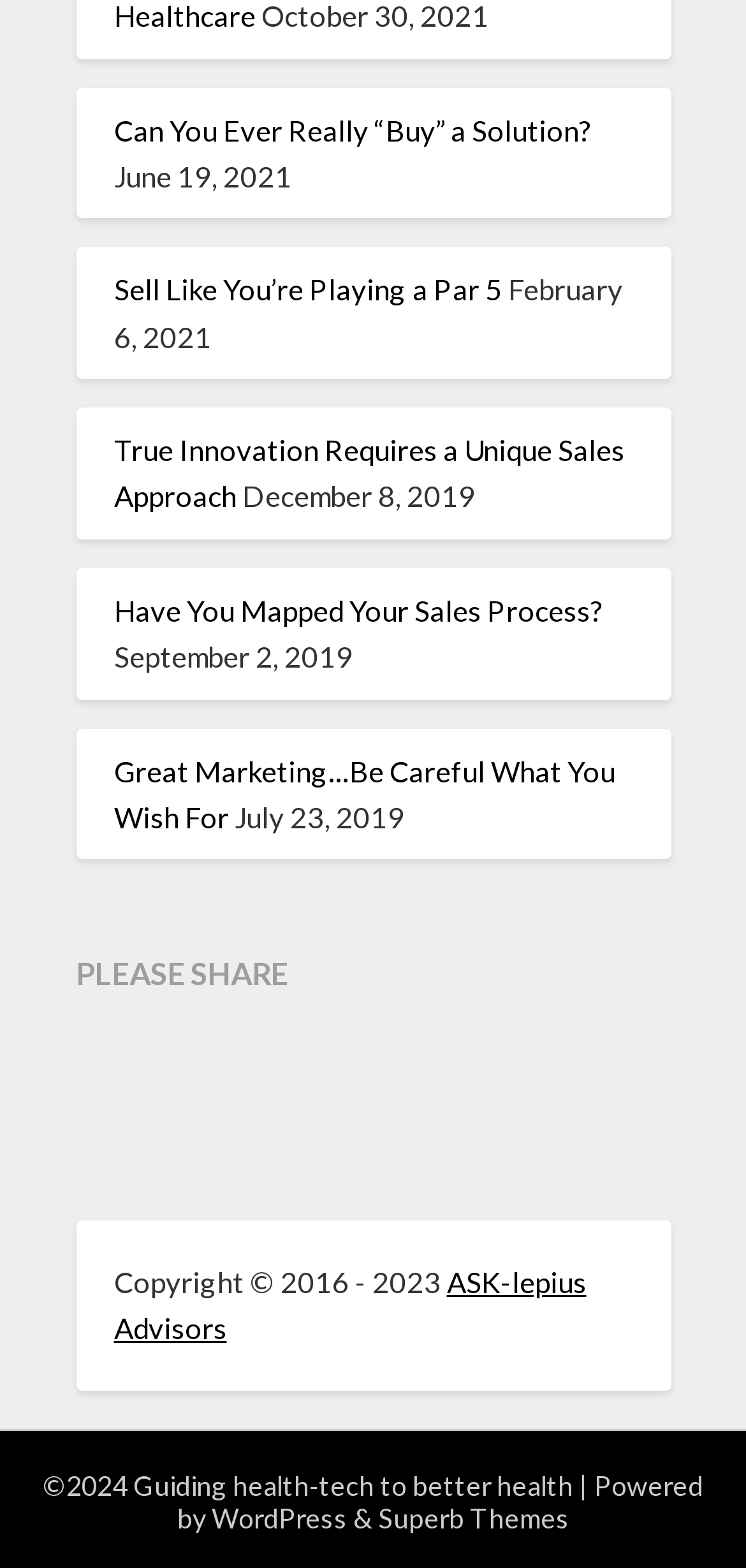Locate the bounding box coordinates of the clickable element to fulfill the following instruction: "View the RSS feed". Provide the coordinates as four float numbers between 0 and 1 in the format [left, top, right, bottom].

[0.345, 0.649, 0.447, 0.698]